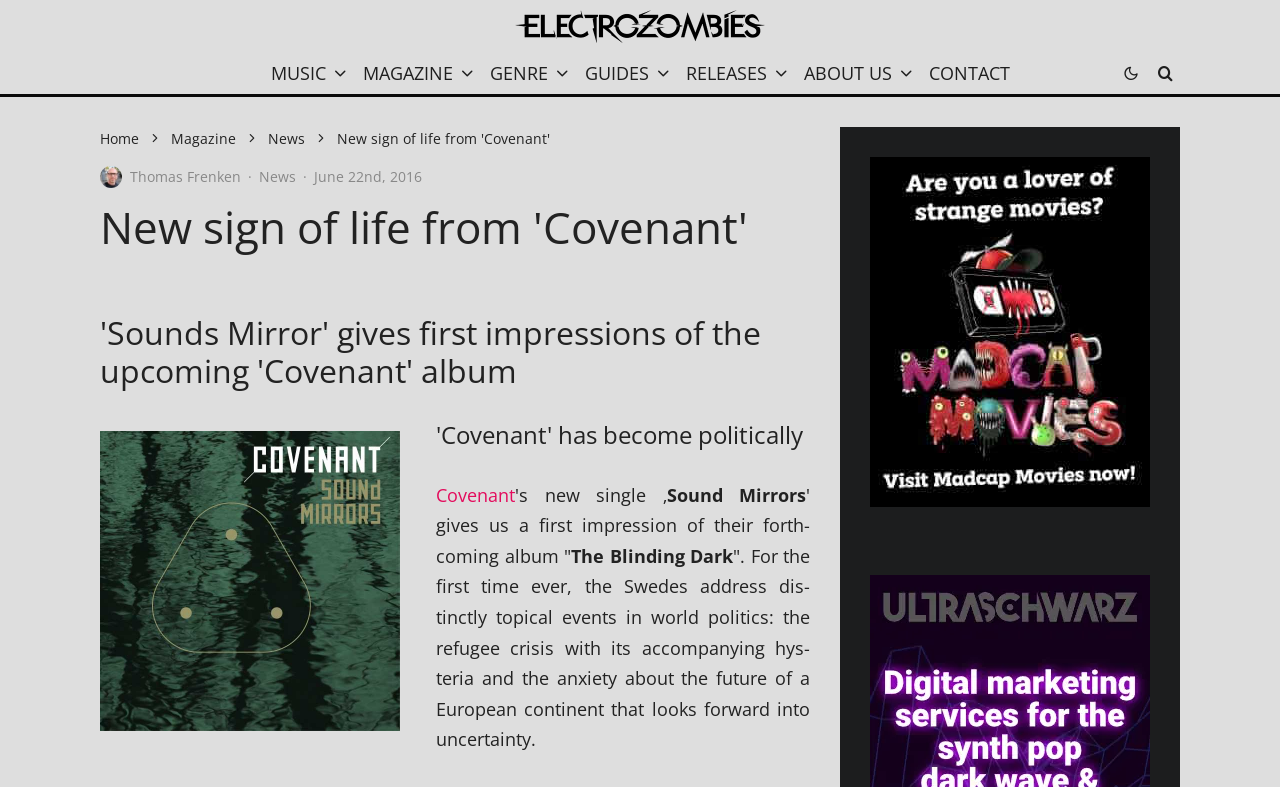Specify the bounding box coordinates for the region that must be clicked to perform the given instruction: "Visit the profile of Thomas Frenken".

[0.102, 0.213, 0.188, 0.237]